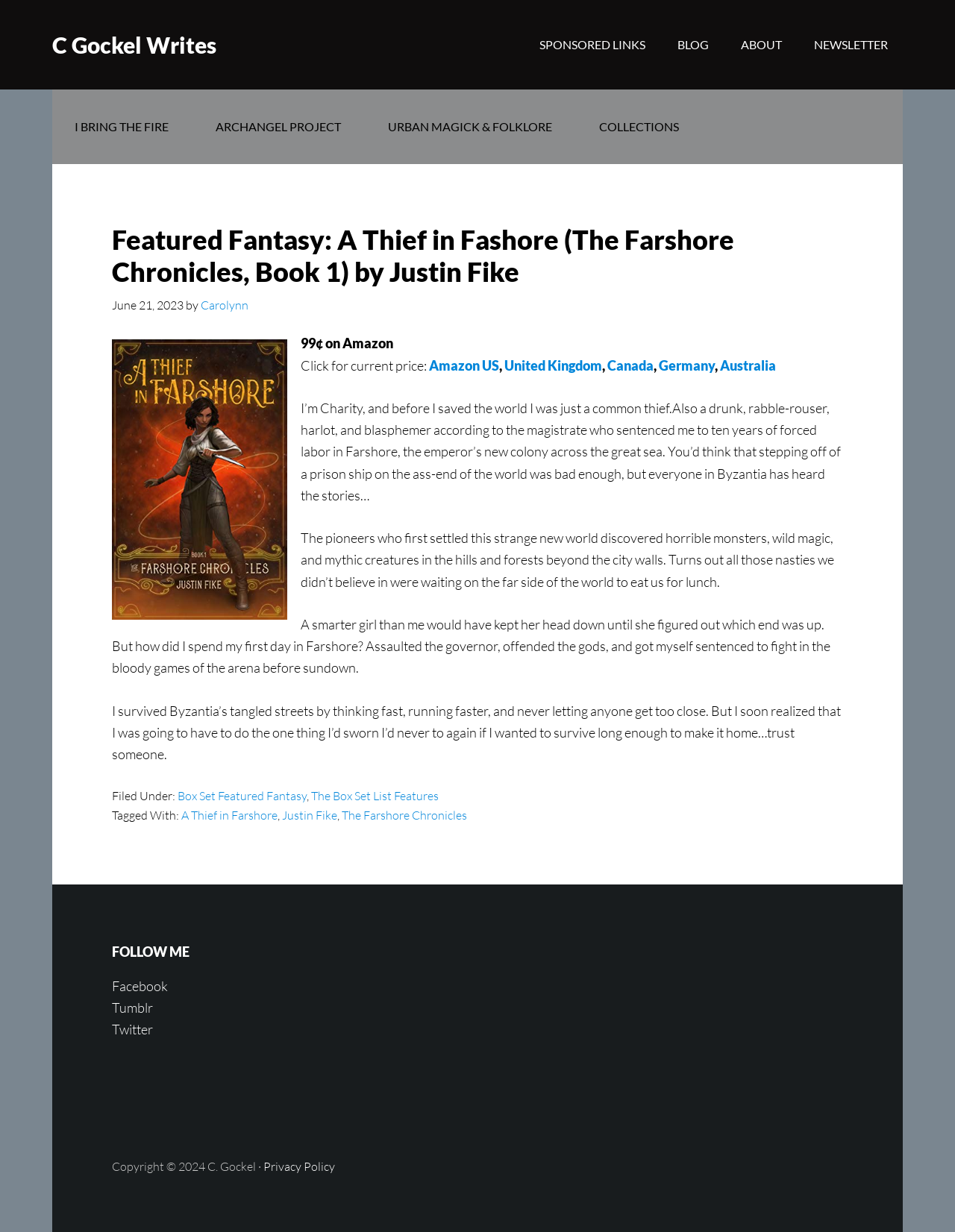Highlight the bounding box of the UI element that corresponds to this description: "Carolynn".

[0.21, 0.242, 0.26, 0.254]